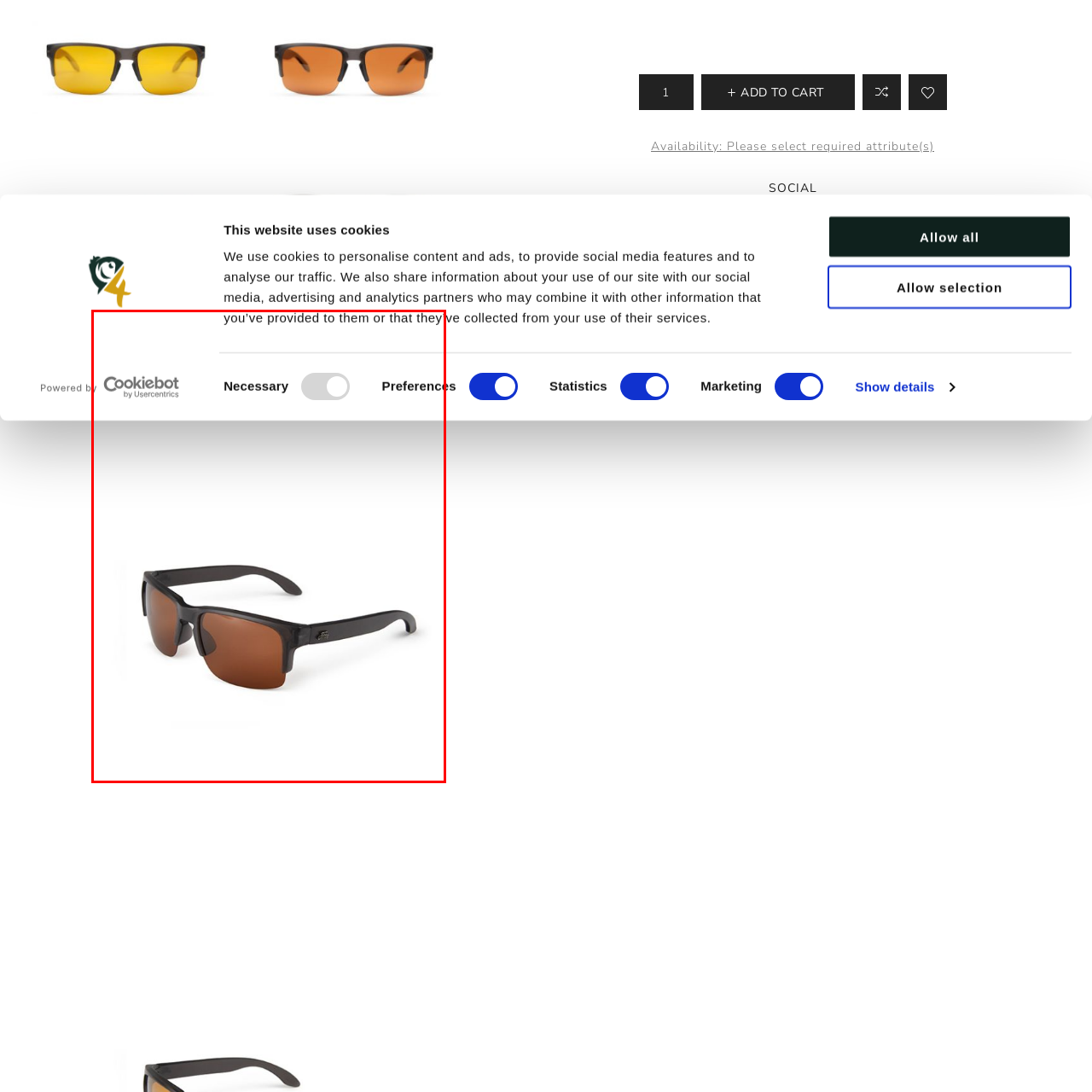Check the picture within the red bounding box and provide a brief answer using one word or phrase: Are the products shown in the image inclusive of all items?

No